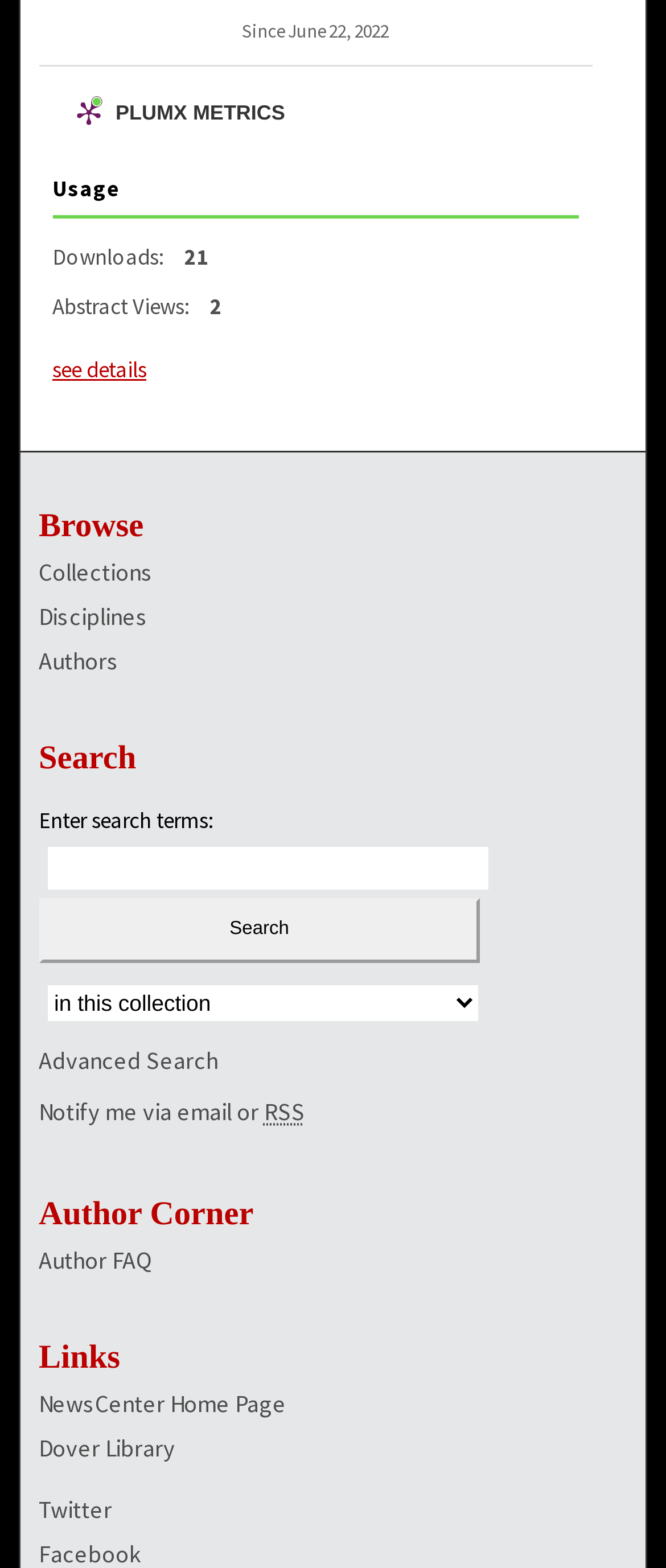Please give a short response to the question using one word or a phrase:
What is the purpose of the search bar?

To search